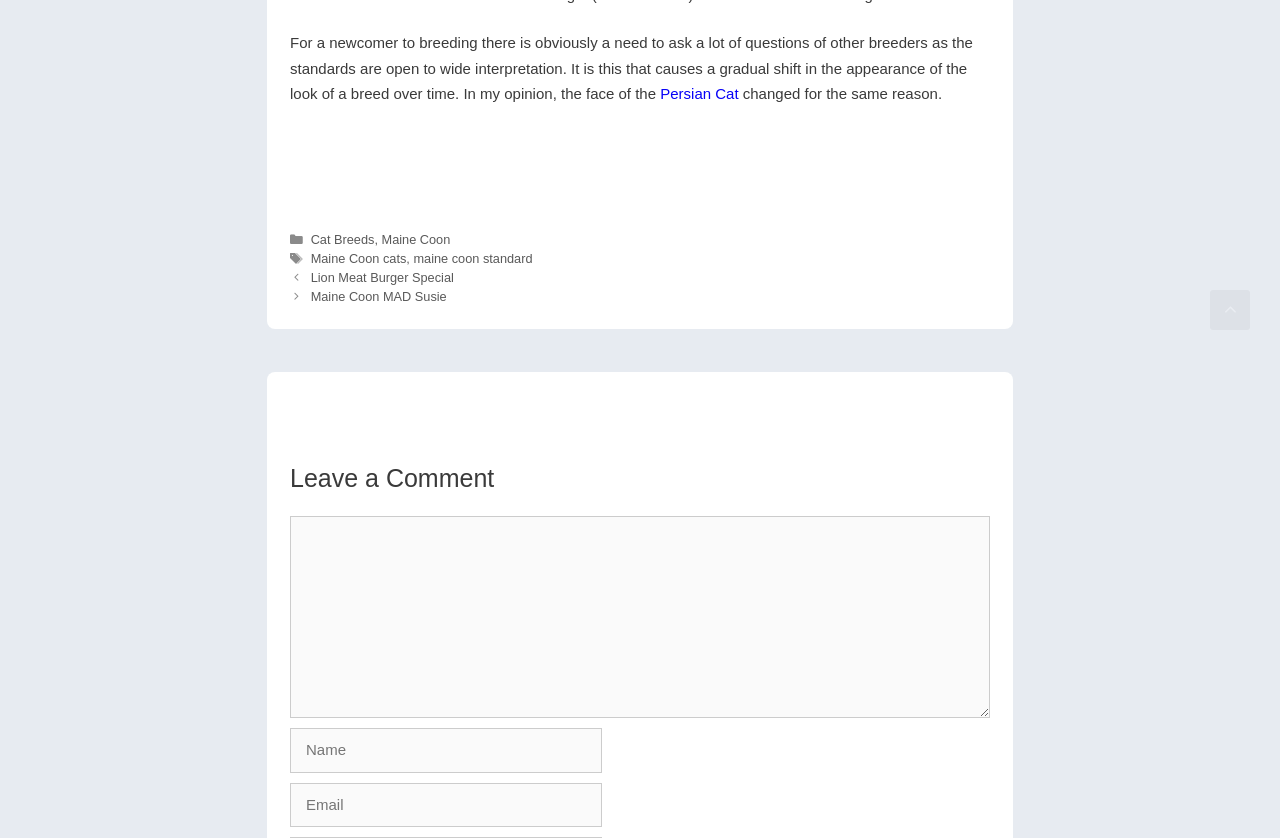Utilize the information from the image to answer the question in detail:
What is the function of the 'Scroll back to top' link?

The 'Scroll back to top' link is located at the bottom of the webpage and allows users to quickly scroll back to the top of the page, indicating its function is to facilitate navigation.